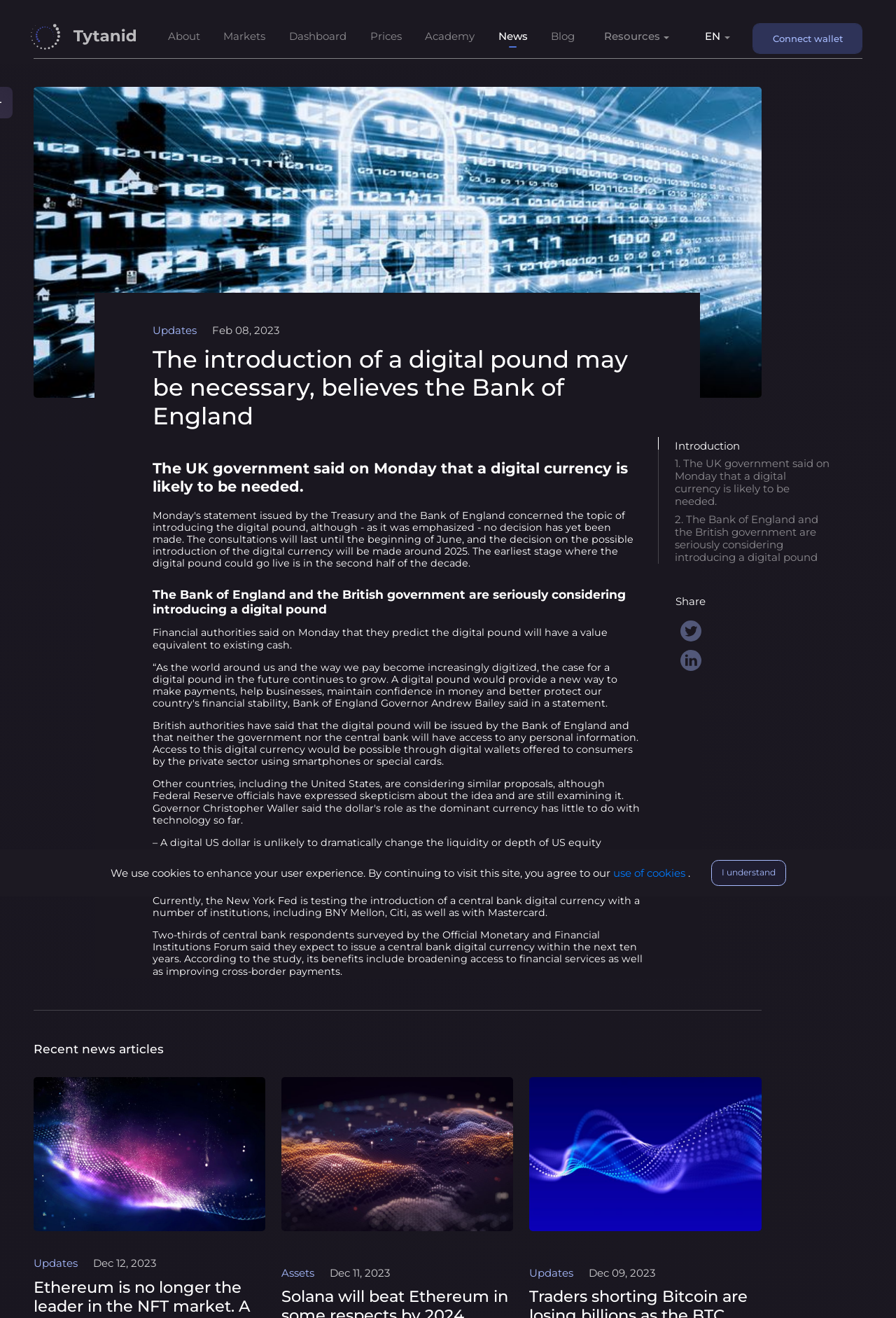What is the topic of the article?
Using the image, elaborate on the answer with as much detail as possible.

Based on the headings and text content of the webpage, it appears that the article is discussing the introduction of a digital currency, specifically a digital pound, and its potential implications.